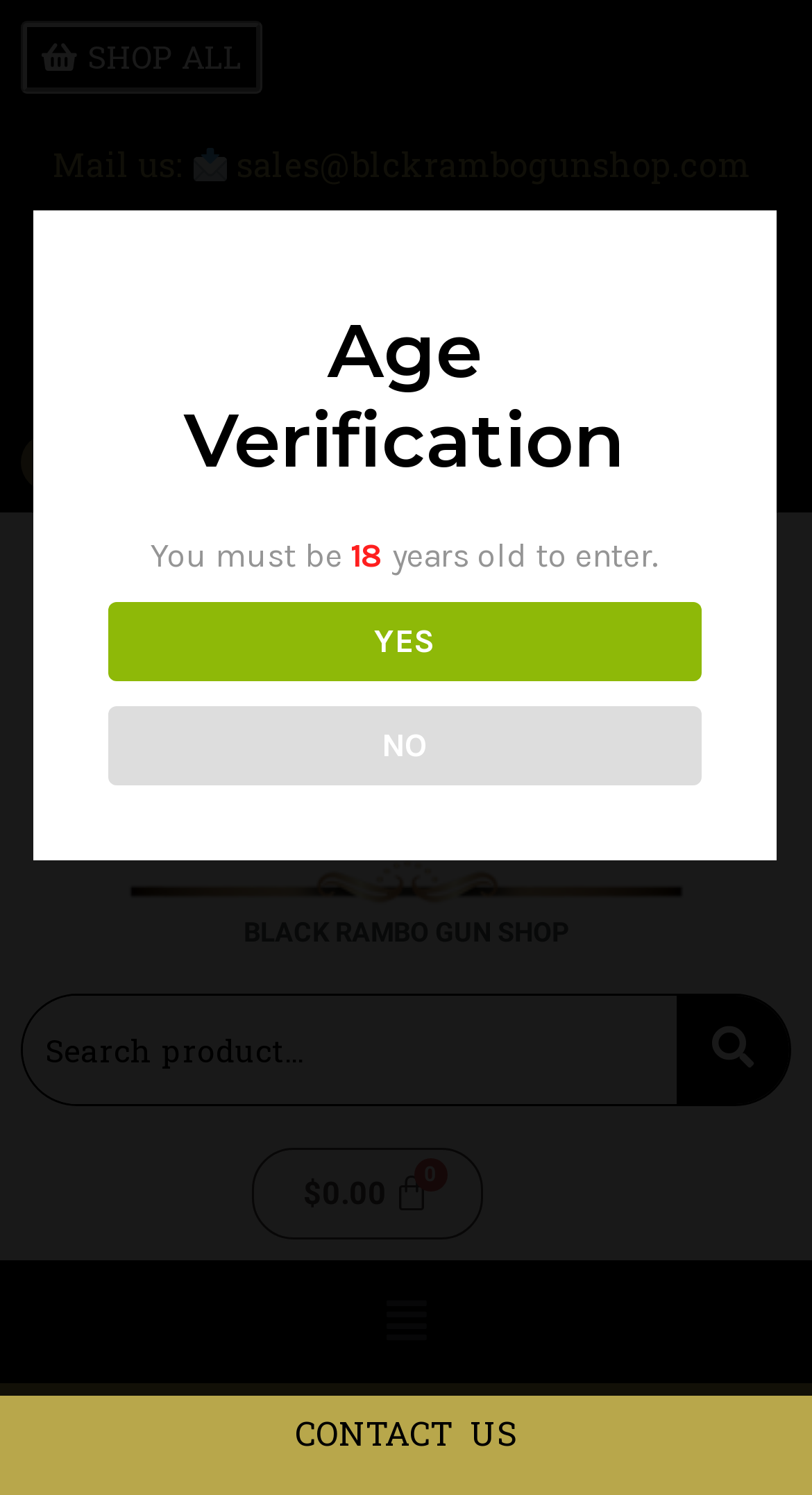What is the name of the gun shop?
Please use the image to provide a one-word or short phrase answer.

BLACK RAMBO GUN SHOP